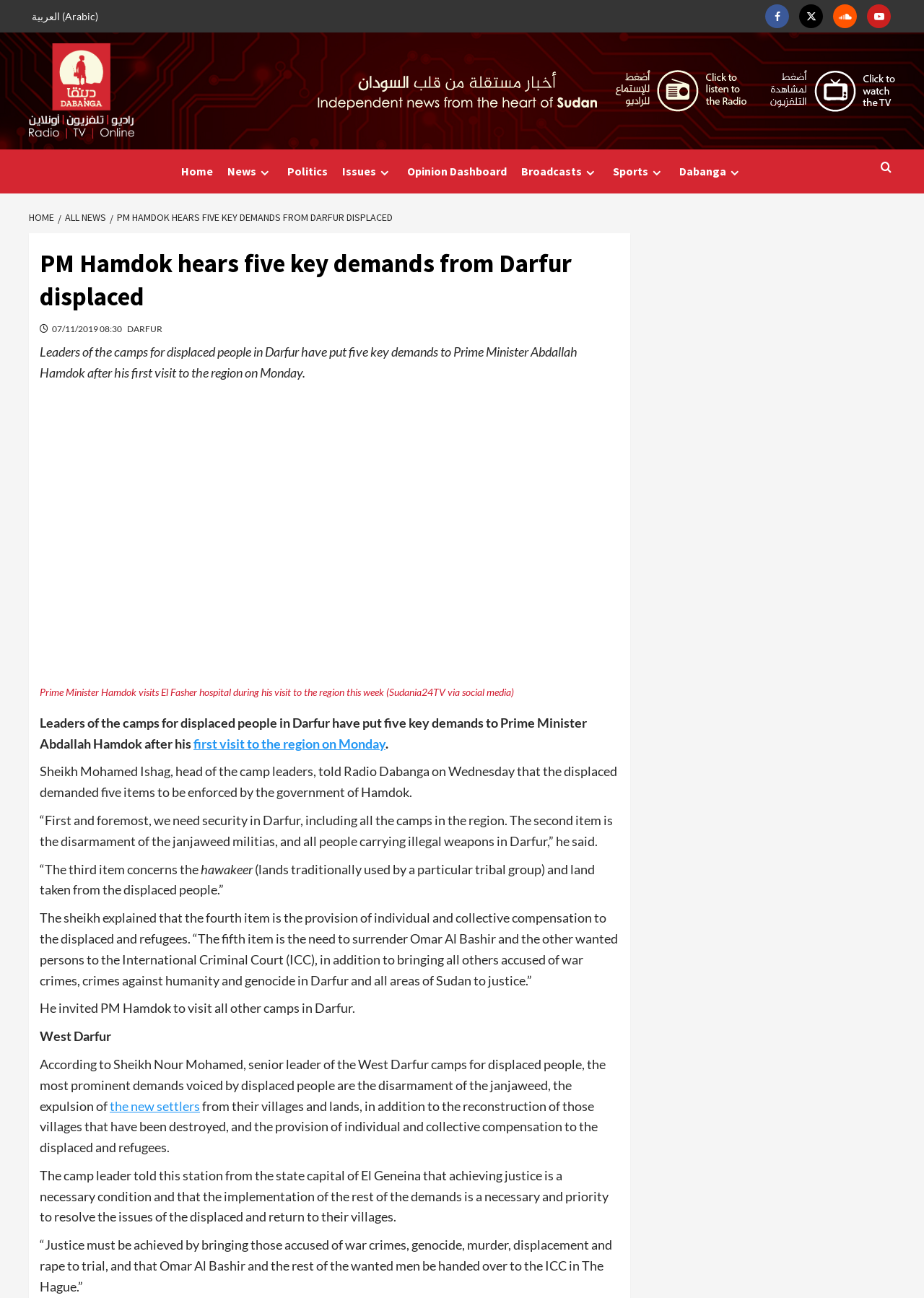What is the location of the hospital visited by Prime Minister Hamdok?
Please answer the question as detailed as possible.

I found the answer by reading the content of the news article, which mentions that Prime Minister Hamdok visits El Fasher hospital during his visit to the region this week.